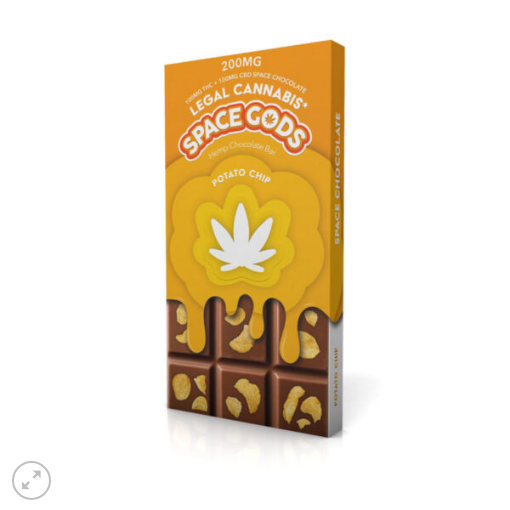What are the two key ingredients of the cannabis-infused treat?
From the image, respond using a single word or phrase.

CBD and THC